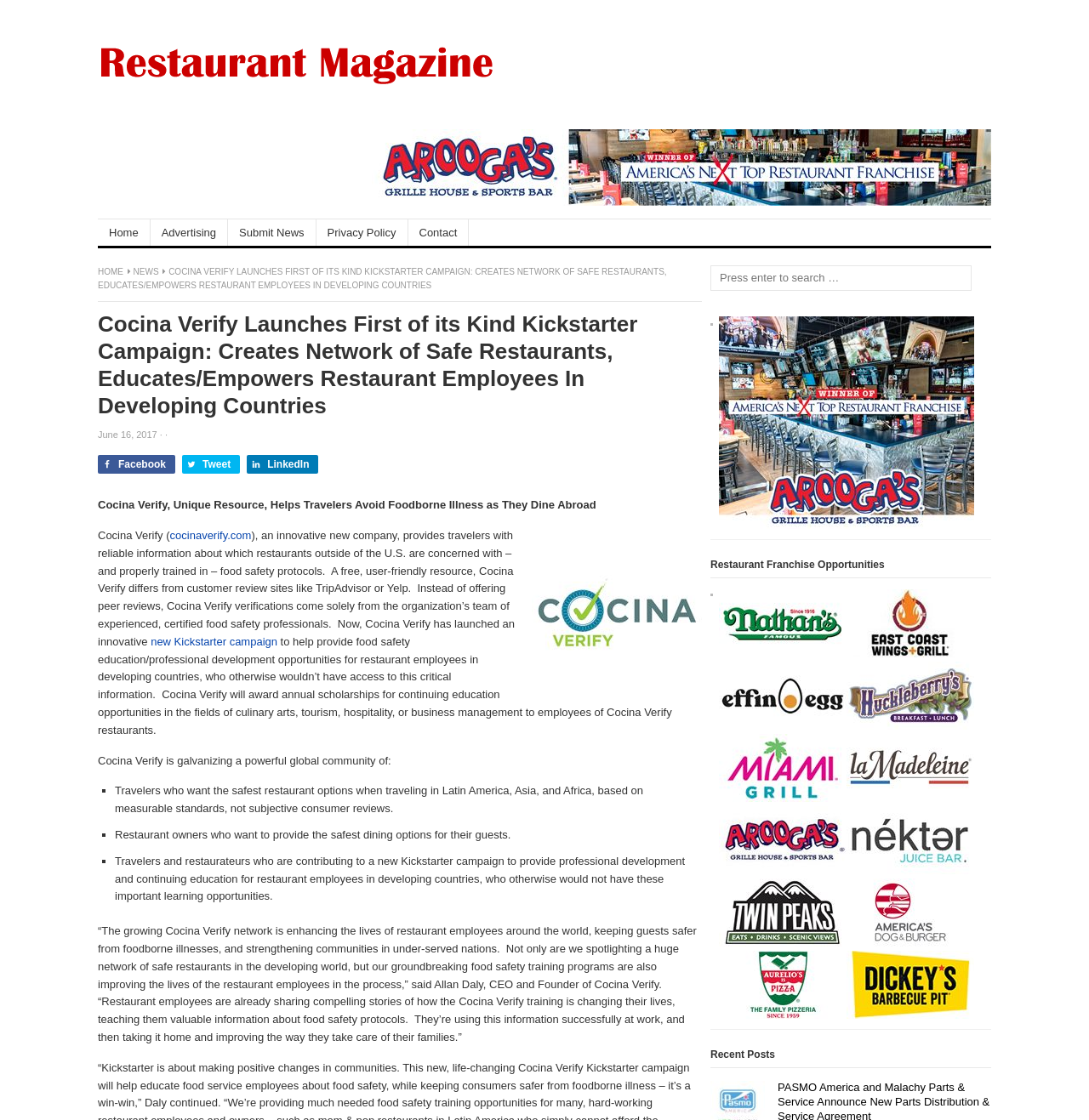Consider the image and give a detailed and elaborate answer to the question: 
Who is the CEO and Founder of Cocina Verify?

The webpage quotes Allan Daly, CEO and Founder of Cocina Verify, saying 'The growing Cocina Verify network is enhancing the lives of restaurant employees around the world, keeping guests safer from foodborne illnesses, and strengthening communities in under-served nations.'